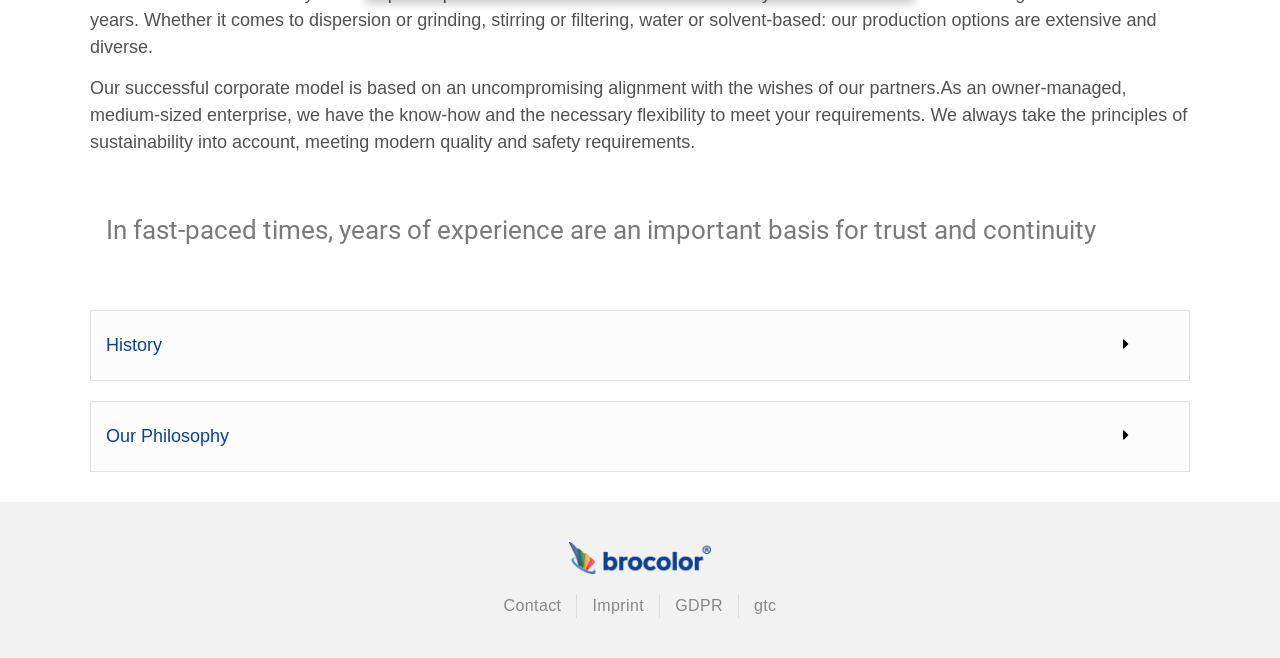Please locate the UI element described by "Accept all" and provide its bounding box coordinates.

[0.297, 0.315, 0.377, 0.377]